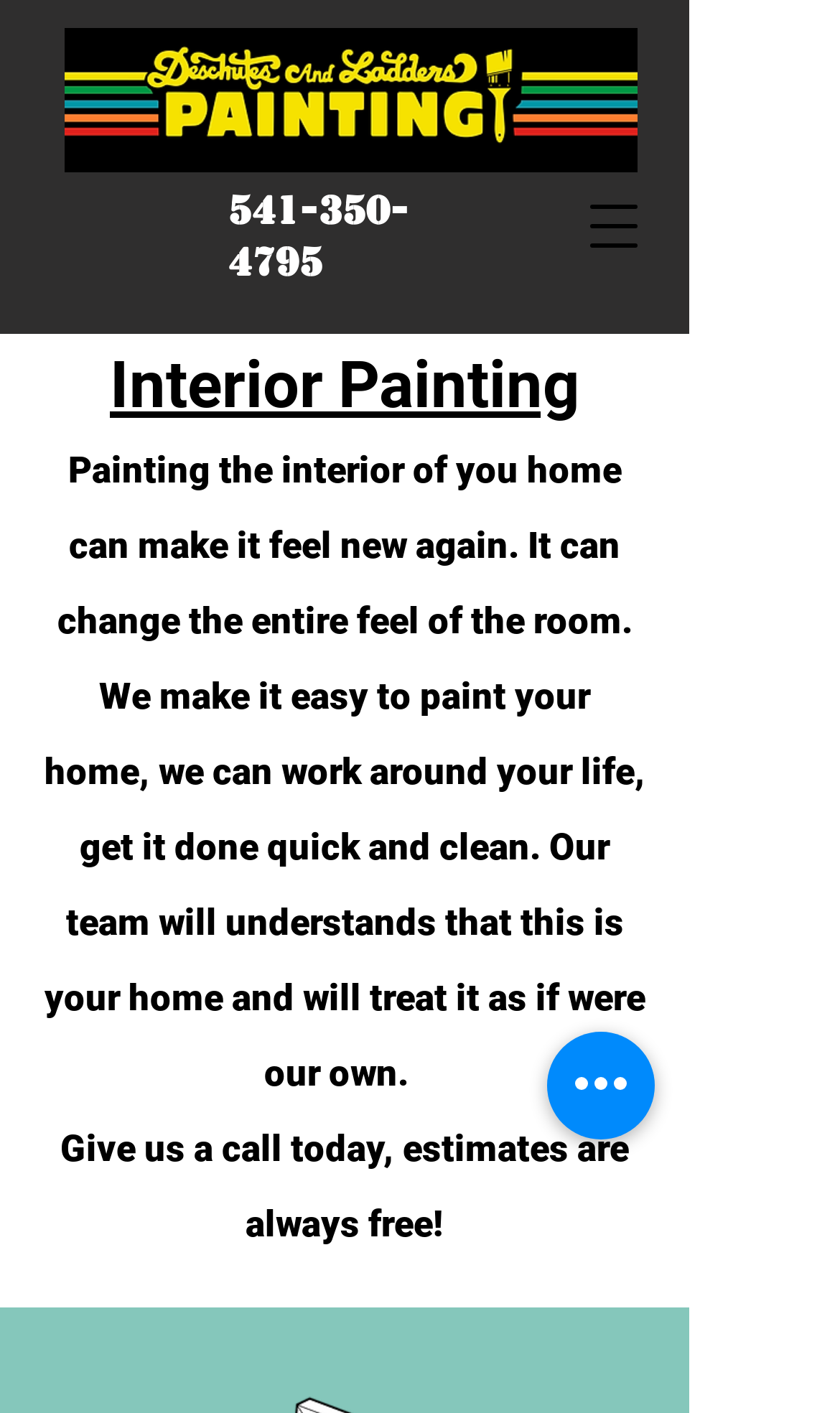Please determine the bounding box of the UI element that matches this description: ← July #1GAM Entry: Shipwrecked. The coordinates should be given as (top-left x, top-left y, bottom-right x, bottom-right y), with all values between 0 and 1.

None